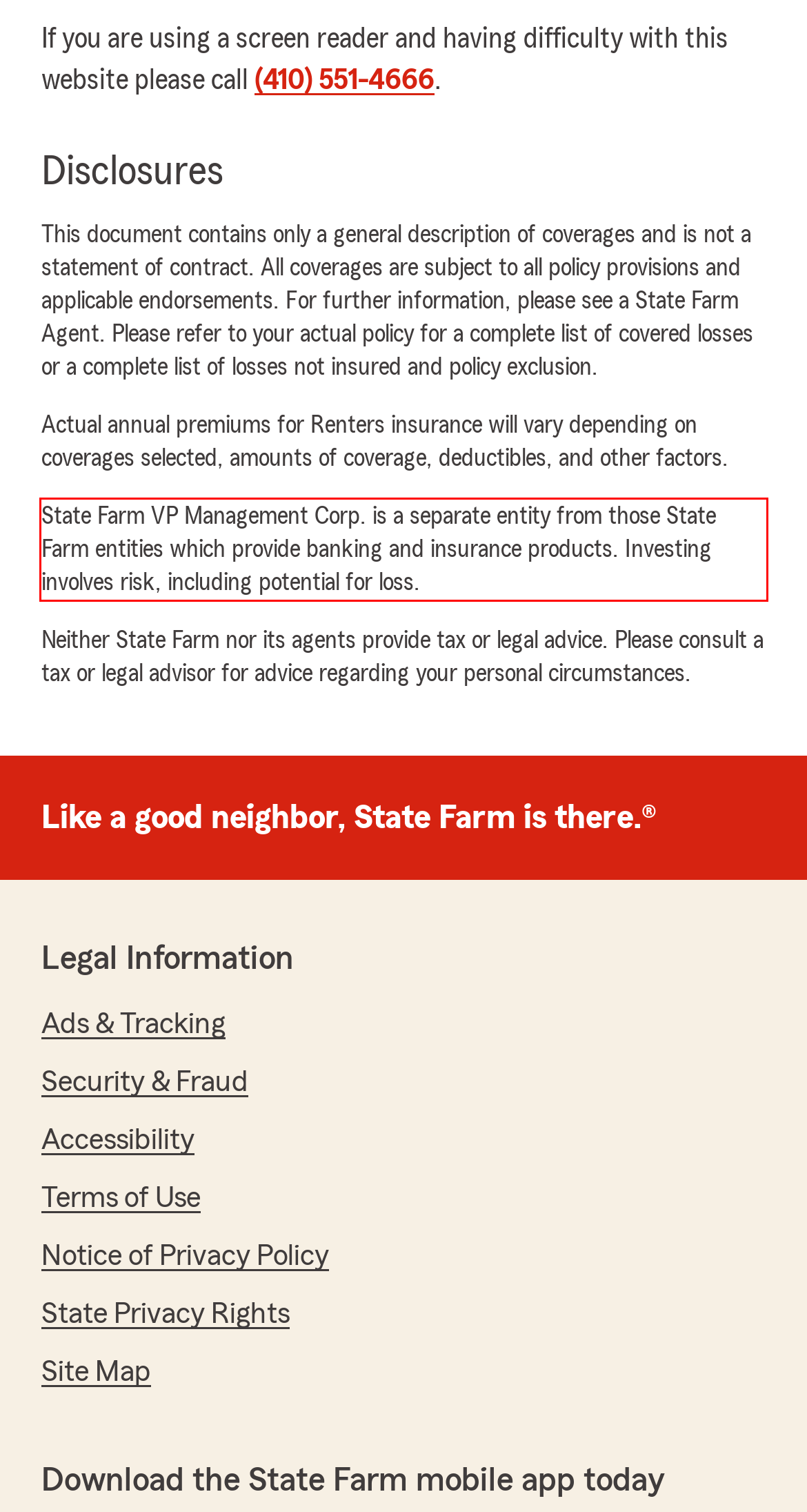Using the webpage screenshot, recognize and capture the text within the red bounding box.

State Farm VP Management Corp. is a separate entity from those State Farm entities which provide banking and insurance products. Investing involves risk, including potential for loss.